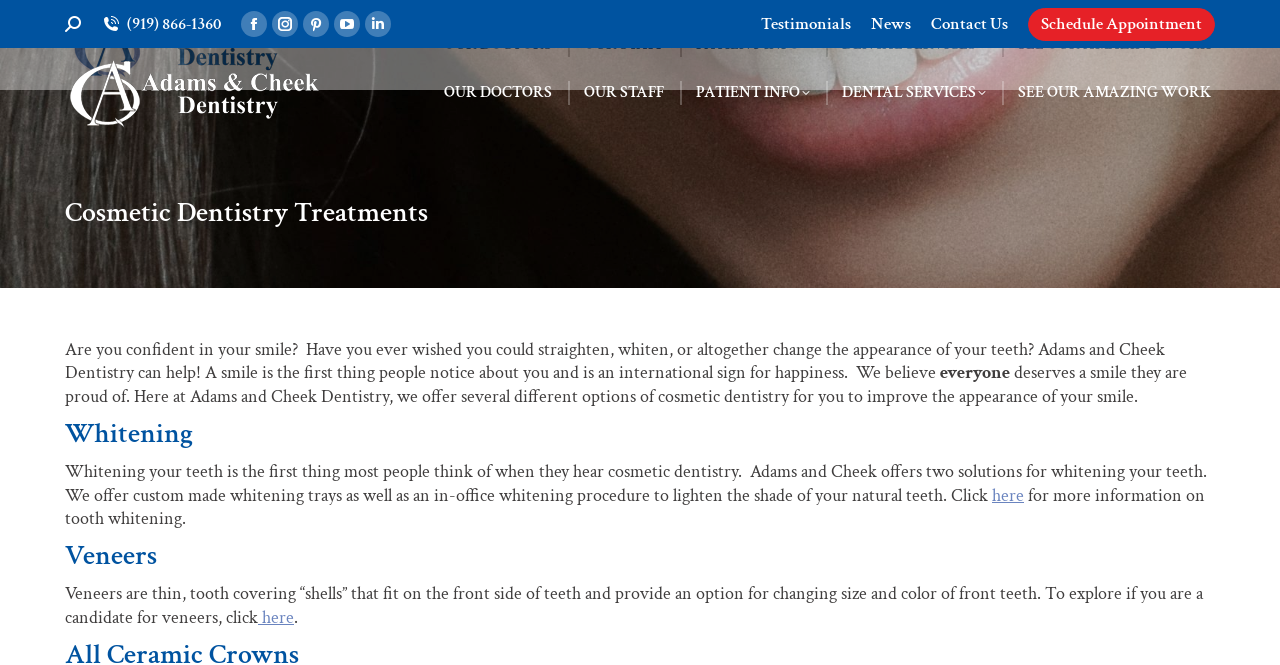Extract the text of the main heading from the webpage.

Cosmetic Dentistry Treatments